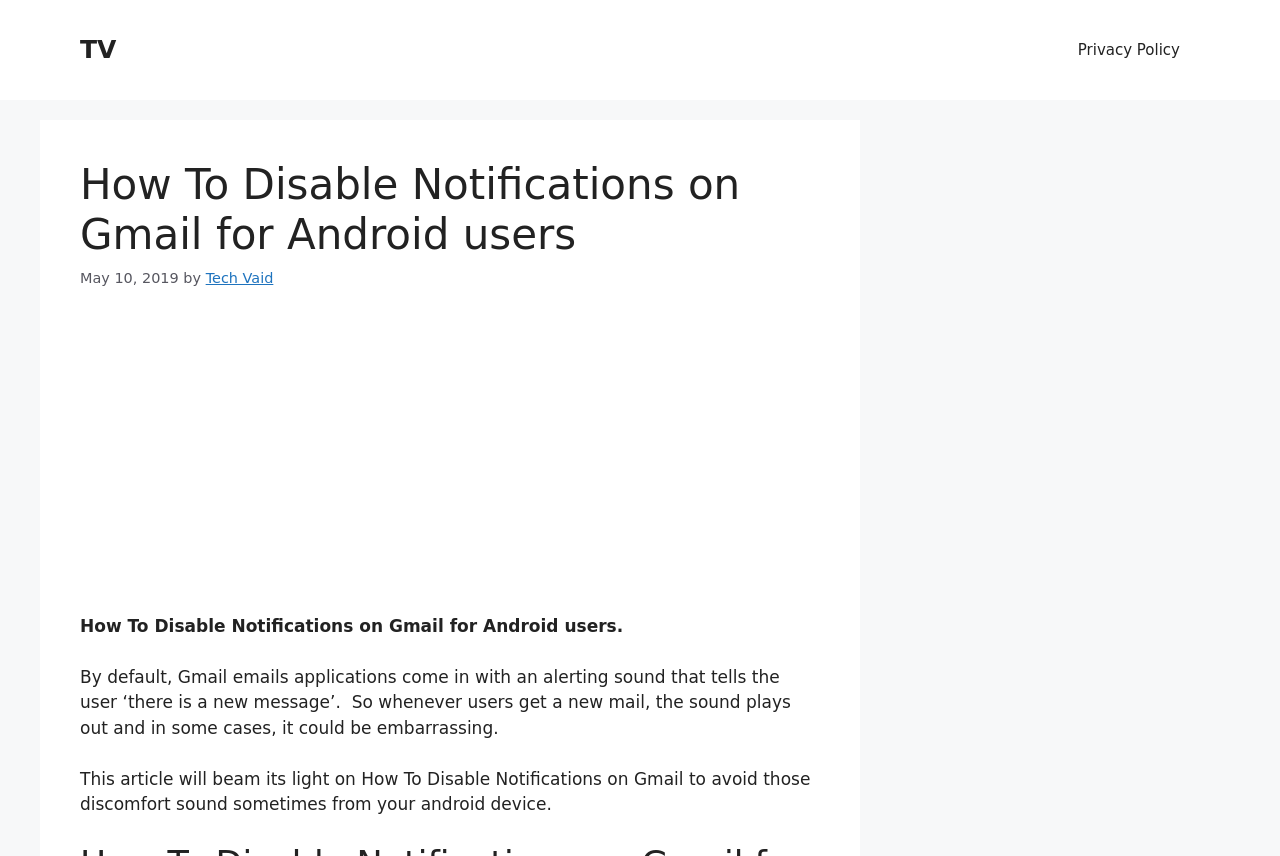What is the default behavior of Gmail emails on Android?
Using the details shown in the screenshot, provide a comprehensive answer to the question.

According to the webpage, by default, Gmail emails applications come in with an alerting sound that tells the user ‘there is a new message’. This means that whenever users get a new mail, the sound plays out.